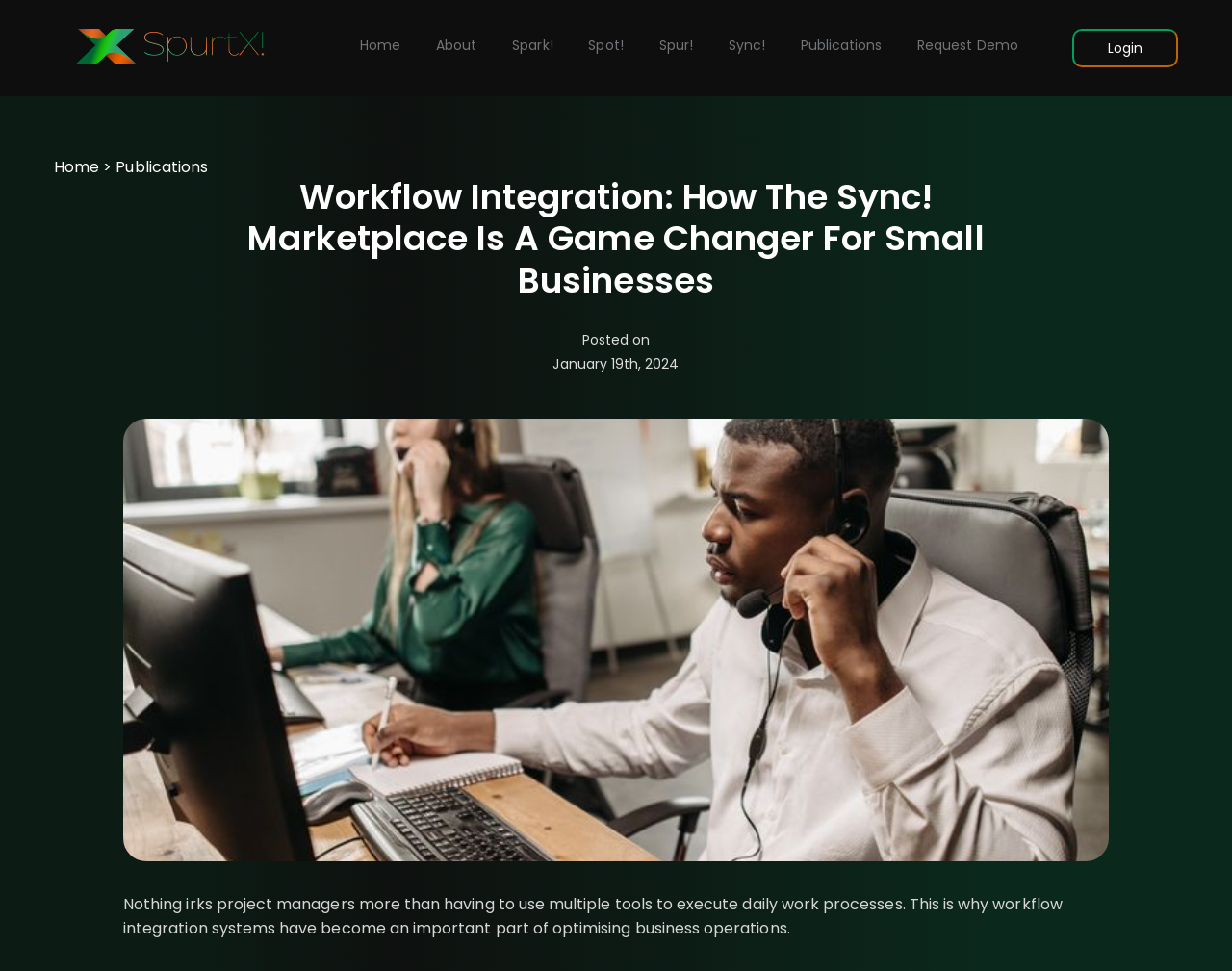Please provide a comprehensive answer to the question based on the screenshot: What is the topic of the blog post?

I found the topic of the blog post by looking at the heading element, which is located at coordinates [0.181, 0.182, 0.819, 0.31]. The heading text is 'Workflow Integration: How The Sync! Marketplace Is A Game Changer For Small Businesses', which indicates that the topic of the blog post is Workflow Integration.